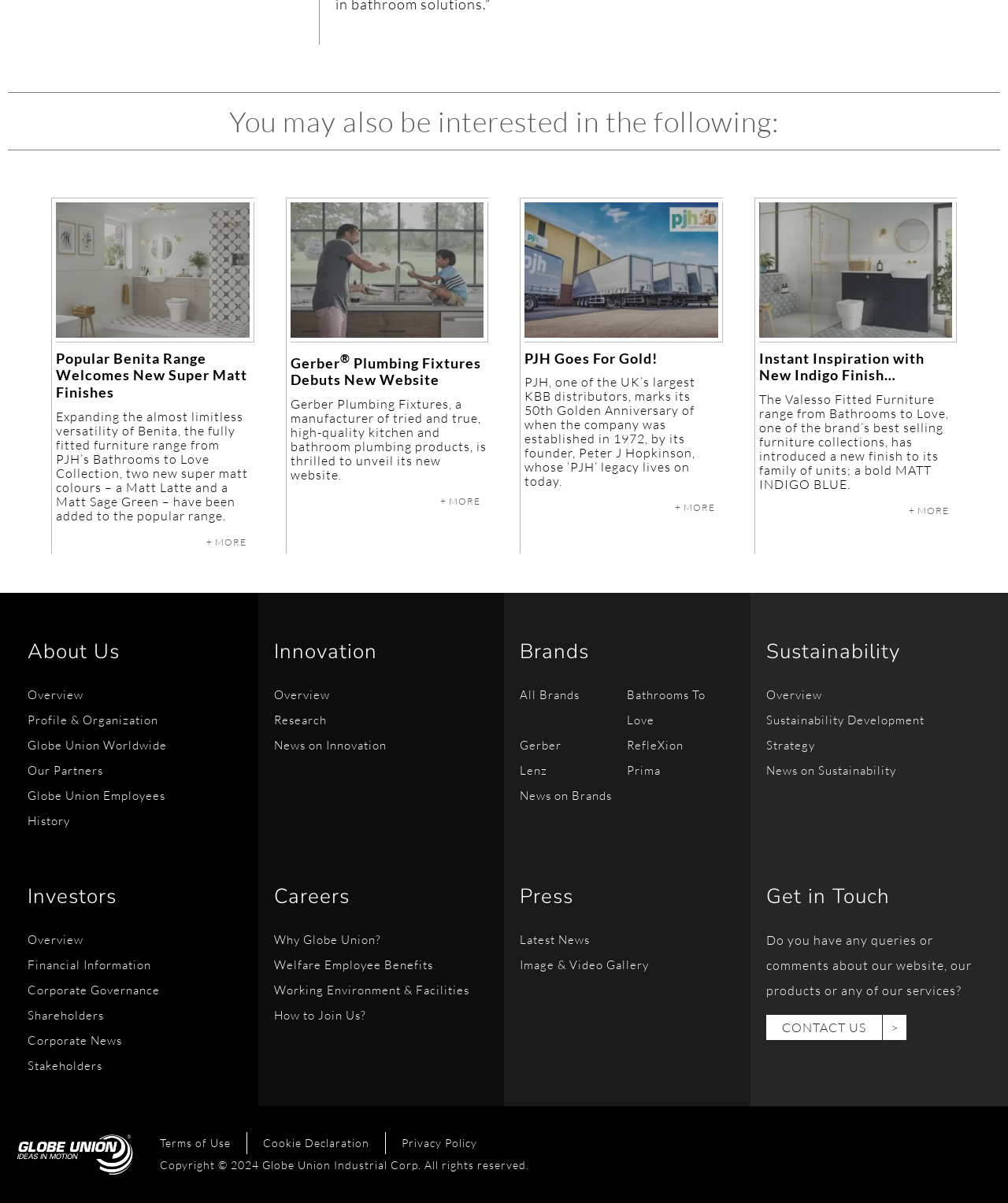Give a concise answer using one word or a phrase to the following question:
How many new super matt colours have been added to the Benita range?

Two